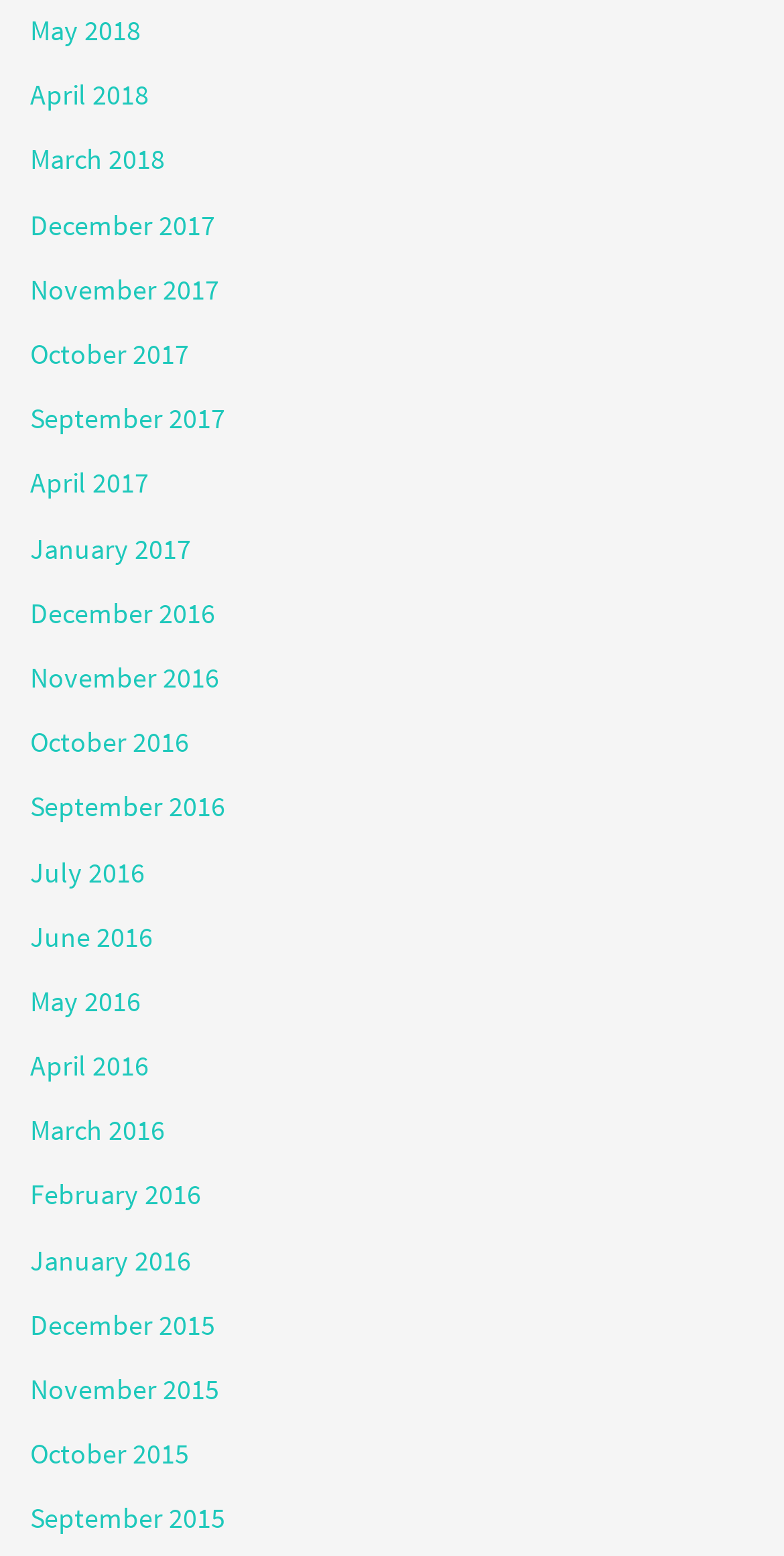Locate the bounding box coordinates of the element to click to perform the following action: 'view May 2018'. The coordinates should be given as four float values between 0 and 1, in the form of [left, top, right, bottom].

[0.038, 0.008, 0.179, 0.032]